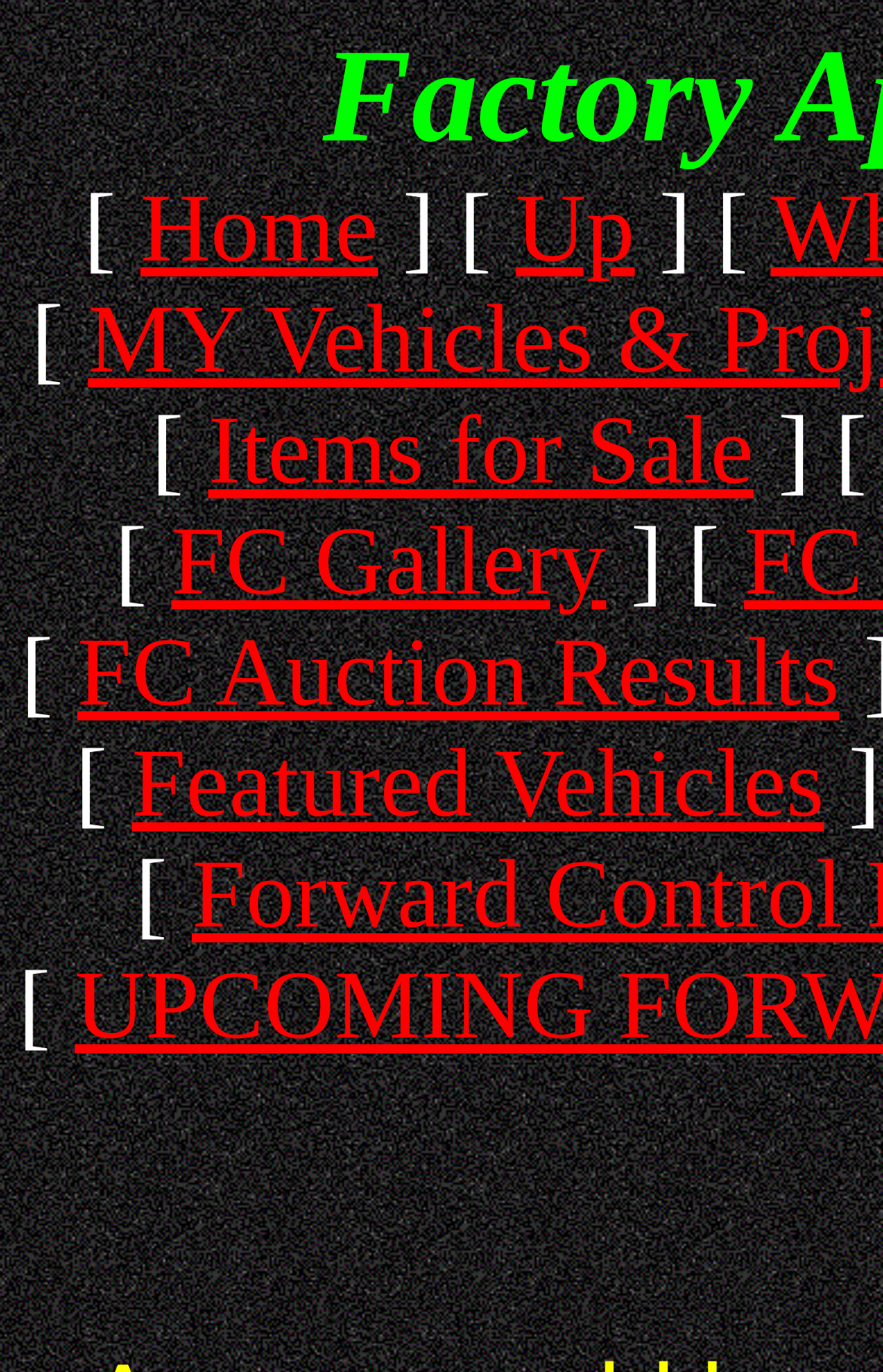What is the purpose of this webpage?
Using the details from the image, give an elaborate explanation to answer the question.

Based on the structure and content of the webpage, I inferred that the purpose of this webpage is to display and provide information about factory-approved equipment, possibly for sale or auction.